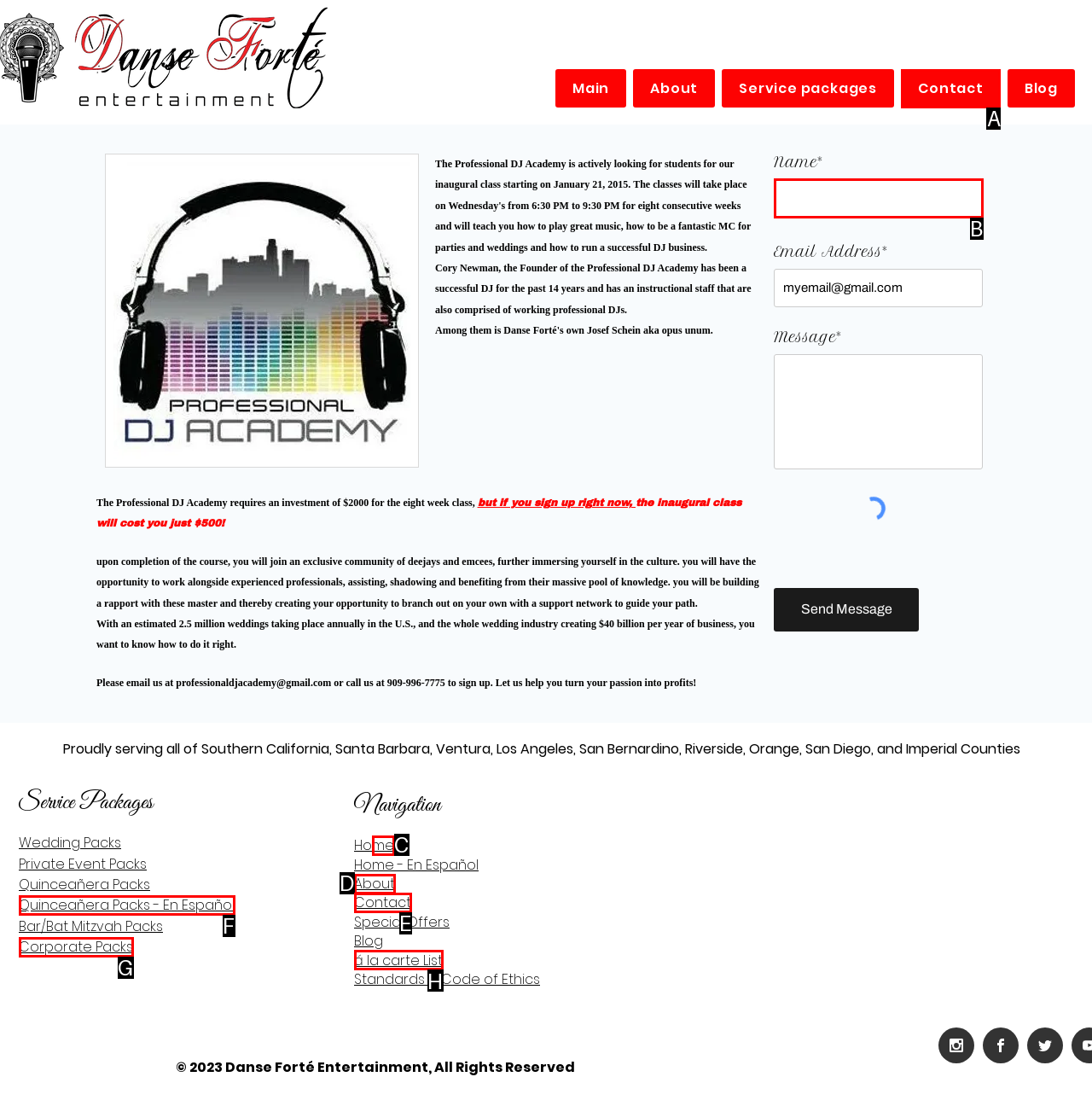Which UI element should you click on to achieve the following task: Enter your name in the input field? Provide the letter of the correct option.

B